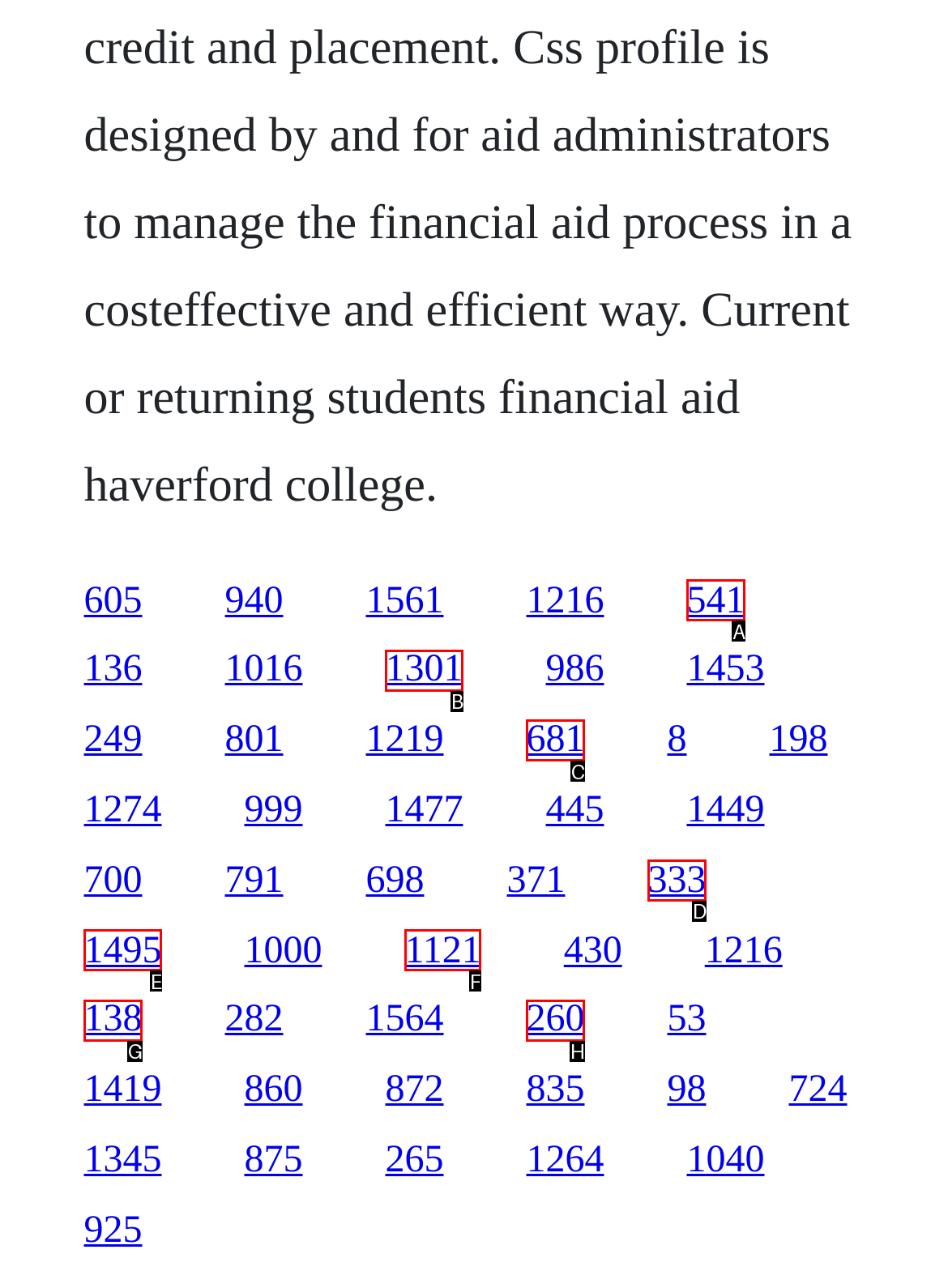Determine which HTML element I should select to execute the task: click the link in the middle
Reply with the corresponding option's letter from the given choices directly.

C